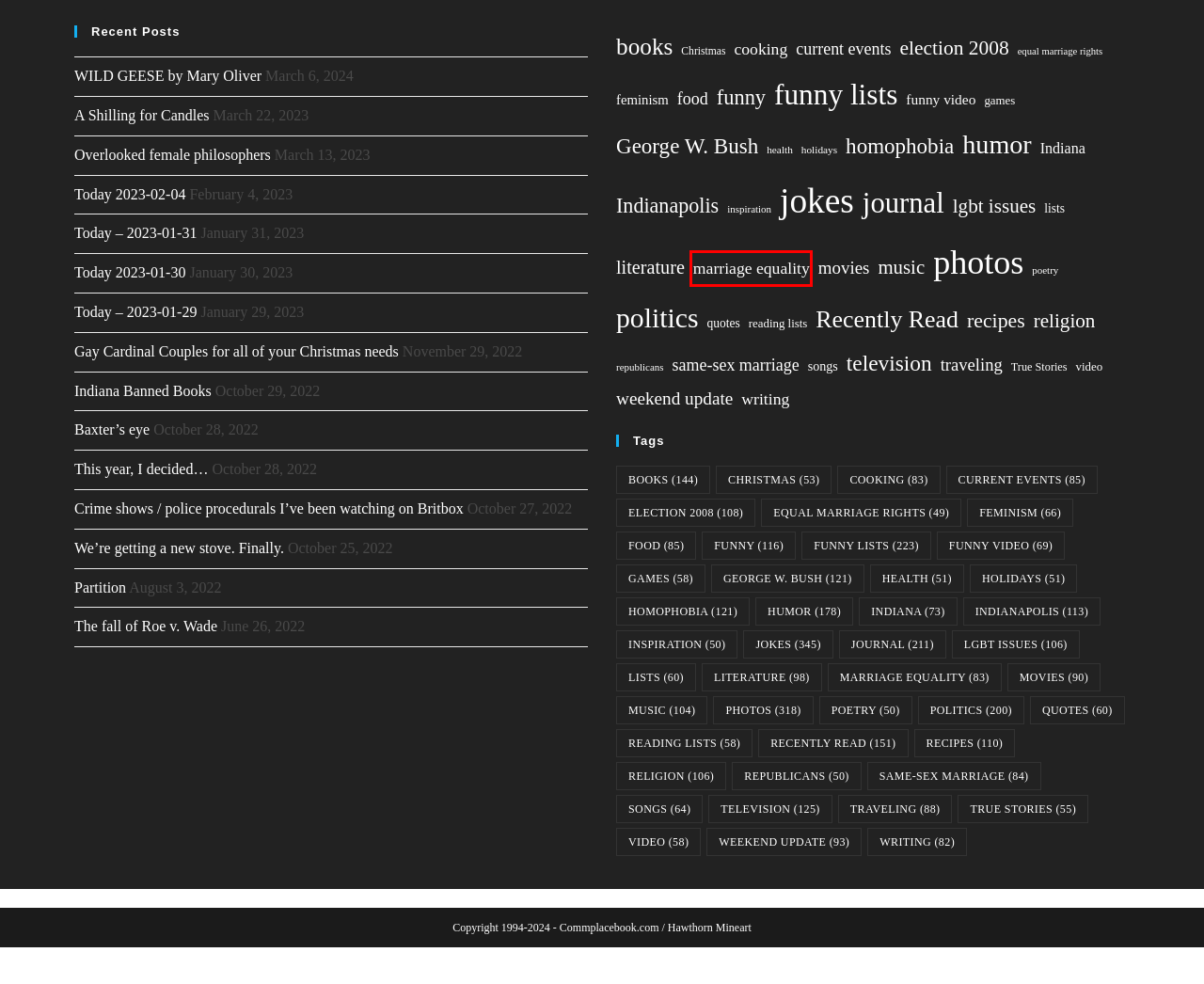Observe the provided screenshot of a webpage with a red bounding box around a specific UI element. Choose the webpage description that best fits the new webpage after you click on the highlighted element. These are your options:
A. poetry – commonplacebook.com
B. quotes – commonplacebook.com
C. movies – commonplacebook.com
D. recipes – commonplacebook.com
E. Recently Read – commonplacebook.com
F. marriage equality – commonplacebook.com
G. equal marriage rights – commonplacebook.com
H. reading lists – commonplacebook.com

F